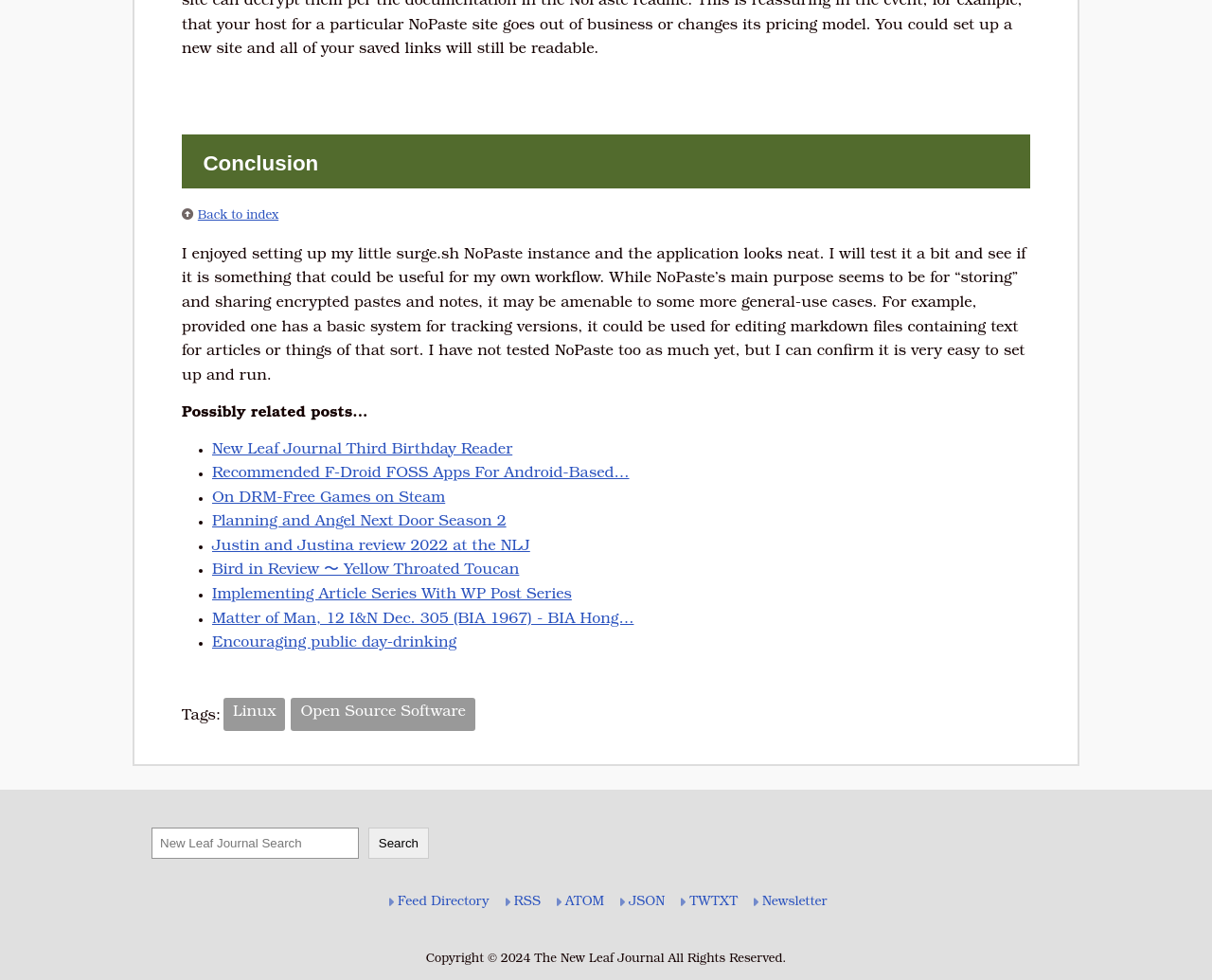Please identify the bounding box coordinates of the area I need to click to accomplish the following instruction: "Click on the 'Back to index' link".

[0.163, 0.214, 0.23, 0.227]